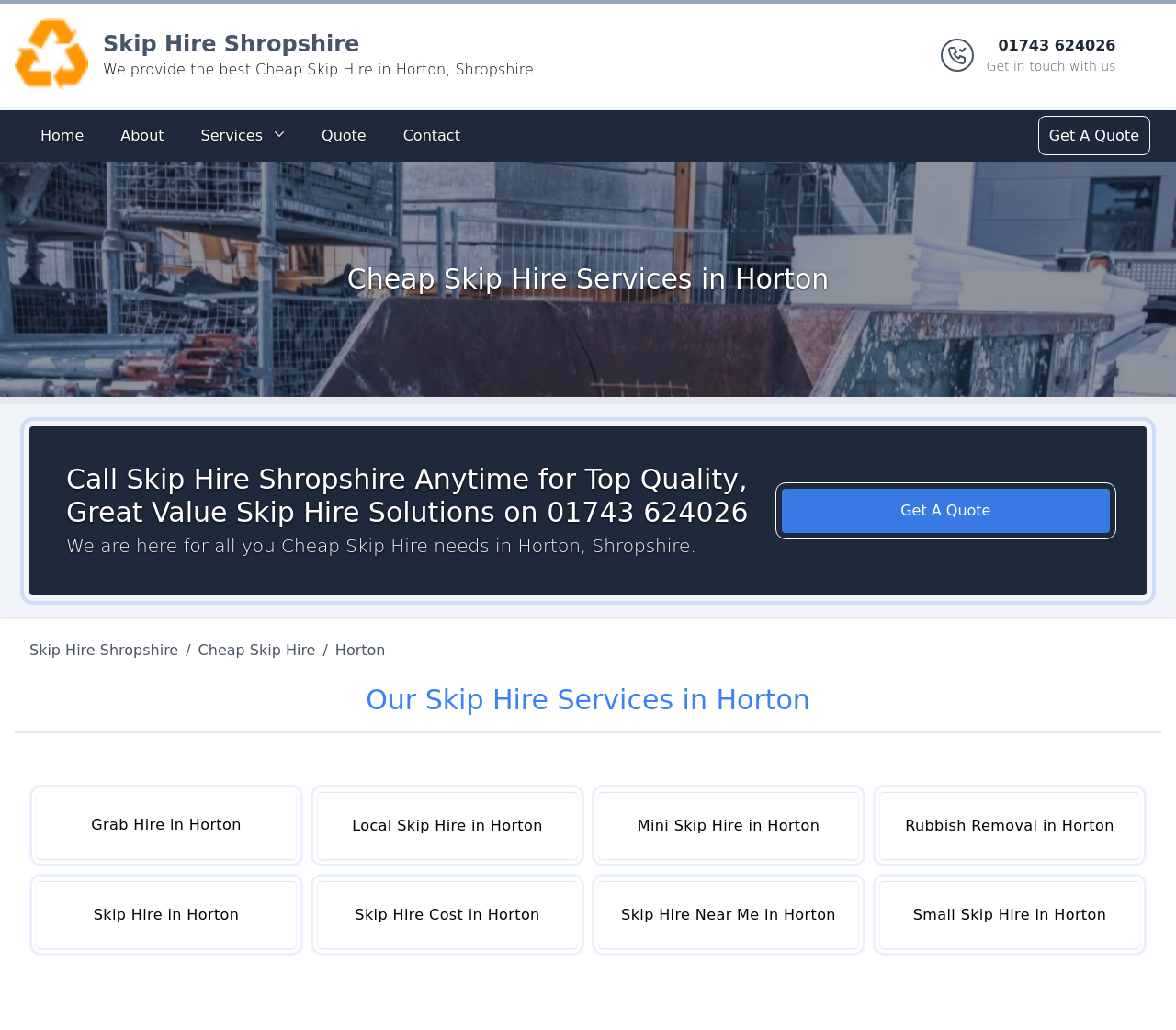Please locate the bounding box coordinates of the region I need to click to follow this instruction: "Get a quote for skip hire".

[0.886, 0.116, 0.975, 0.147]